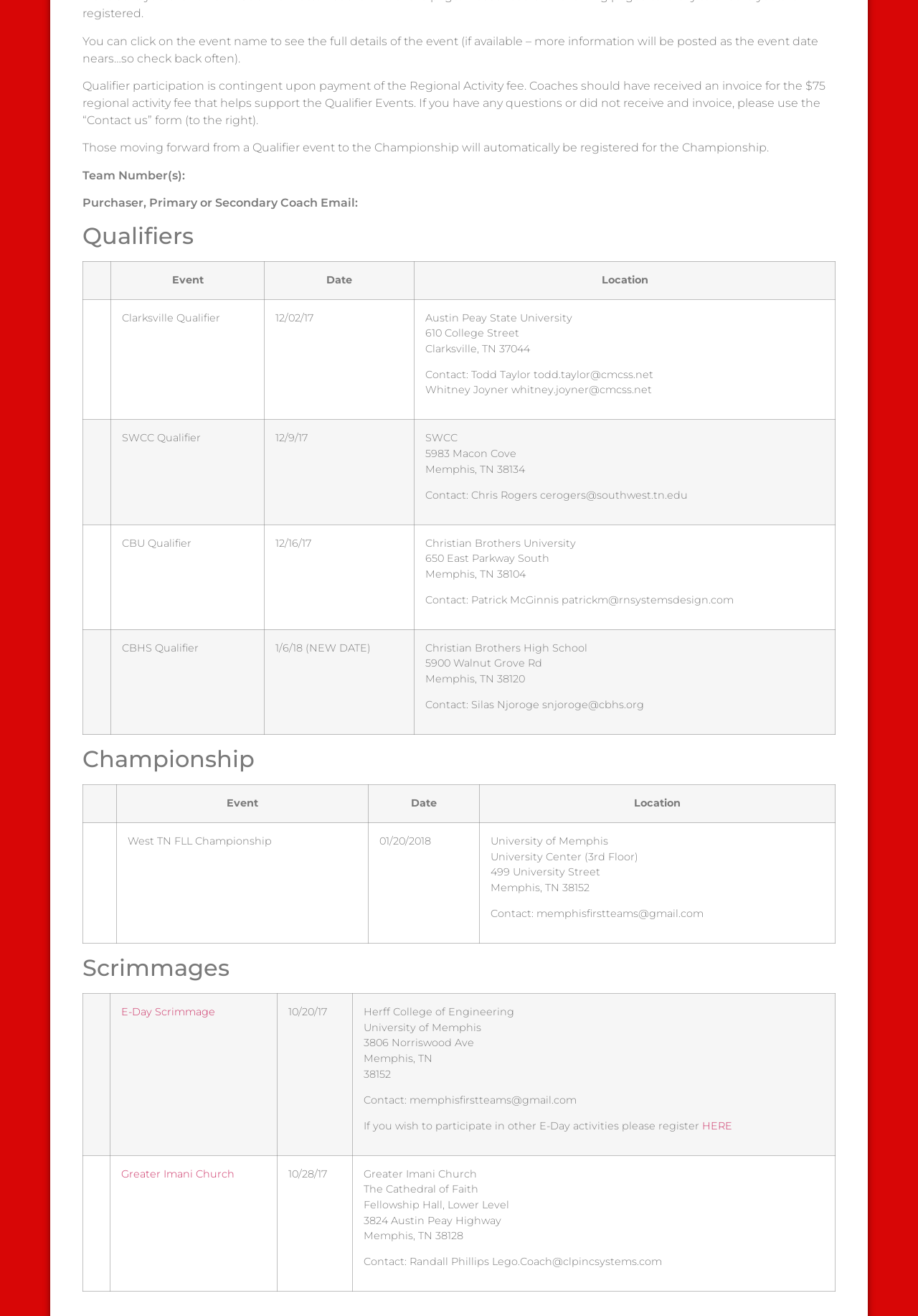Using the element description HERE, predict the bounding box coordinates for the UI element. Provide the coordinates in (top-left x, top-left y, bottom-right x, bottom-right y) format with values ranging from 0 to 1.

[0.765, 0.85, 0.798, 0.86]